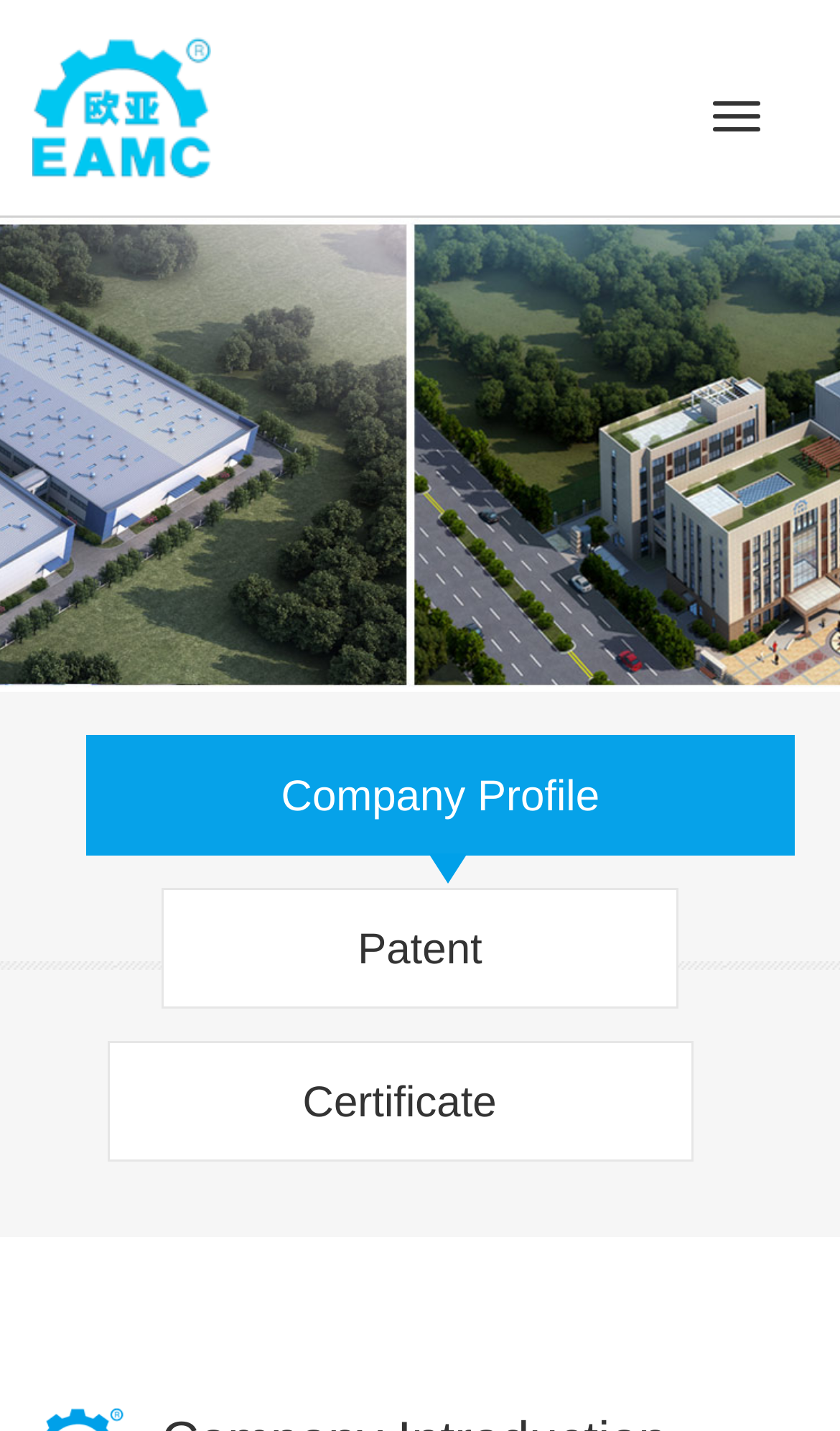Please predict the bounding box coordinates (top-left x, top-left y, bottom-right x, bottom-right y) for the UI element in the screenshot that fits the description: Certificate

[0.127, 0.727, 0.825, 0.812]